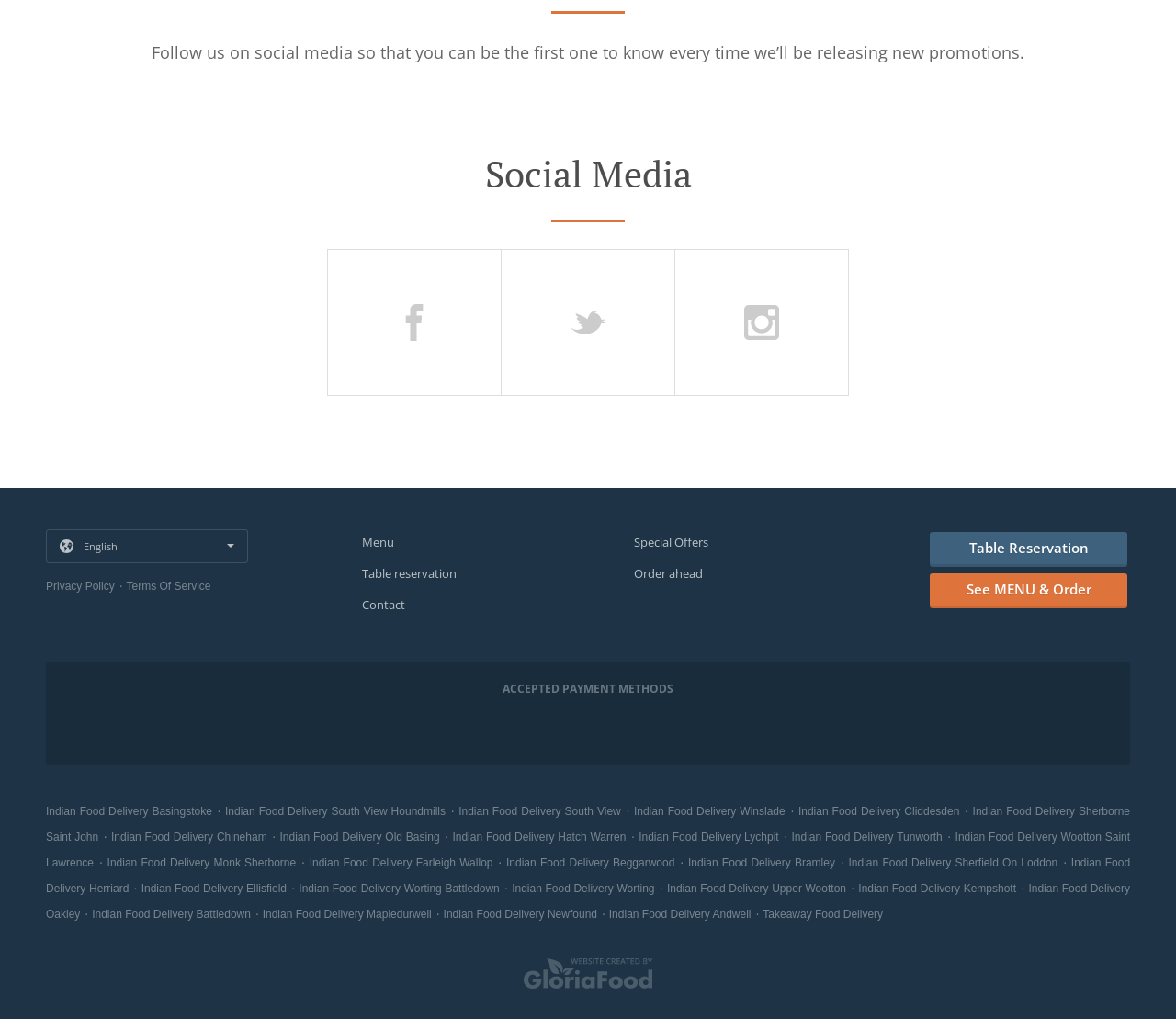Provide a short answer using a single word or phrase for the following question: 
What is the language selection option?

Select language